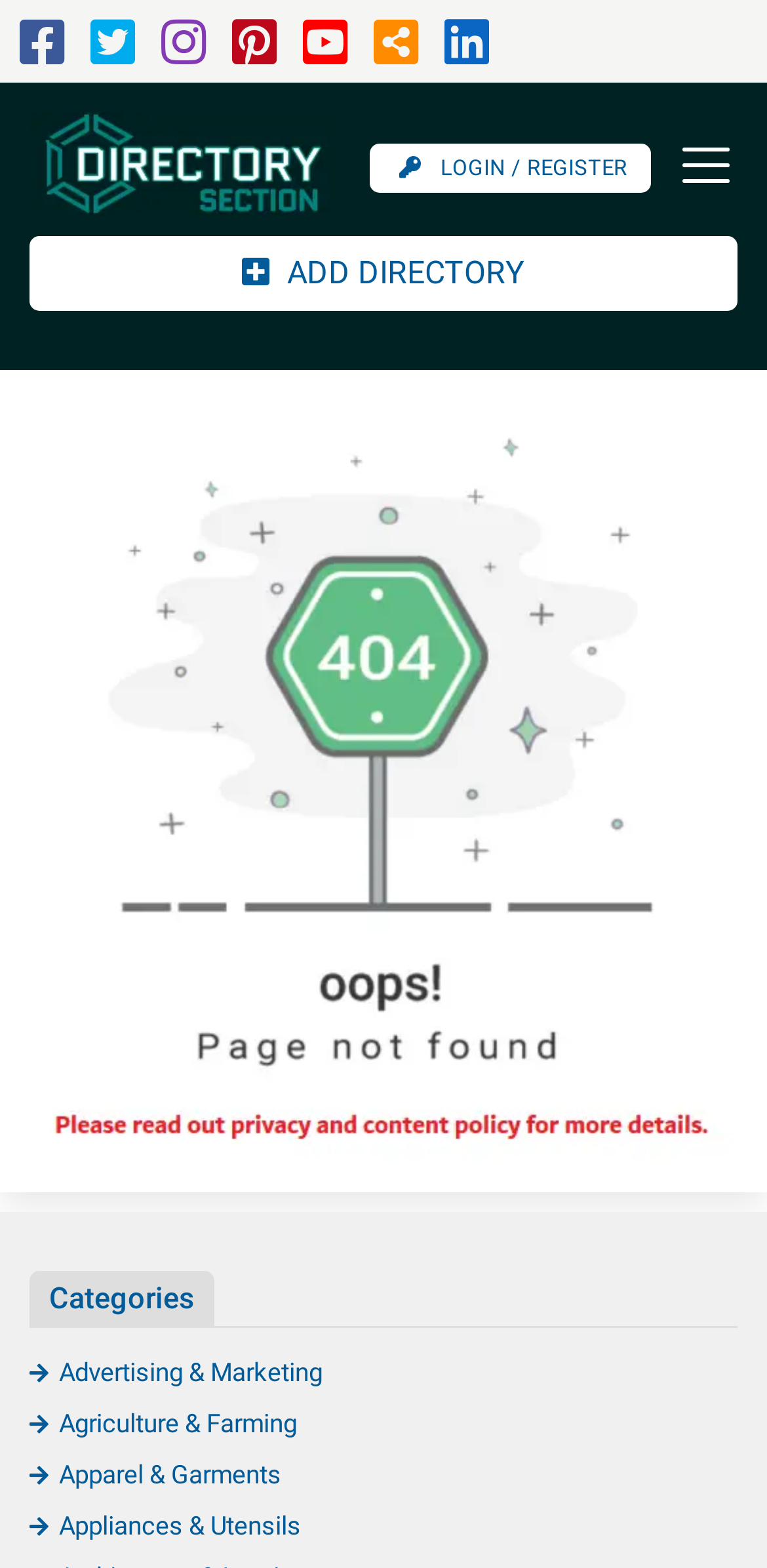Identify the bounding box coordinates for the UI element described as follows: Add Directory. Use the format (top-left x, top-left y, bottom-right x, bottom-right y) and ensure all values are floating point numbers between 0 and 1.

[0.038, 0.151, 0.962, 0.199]